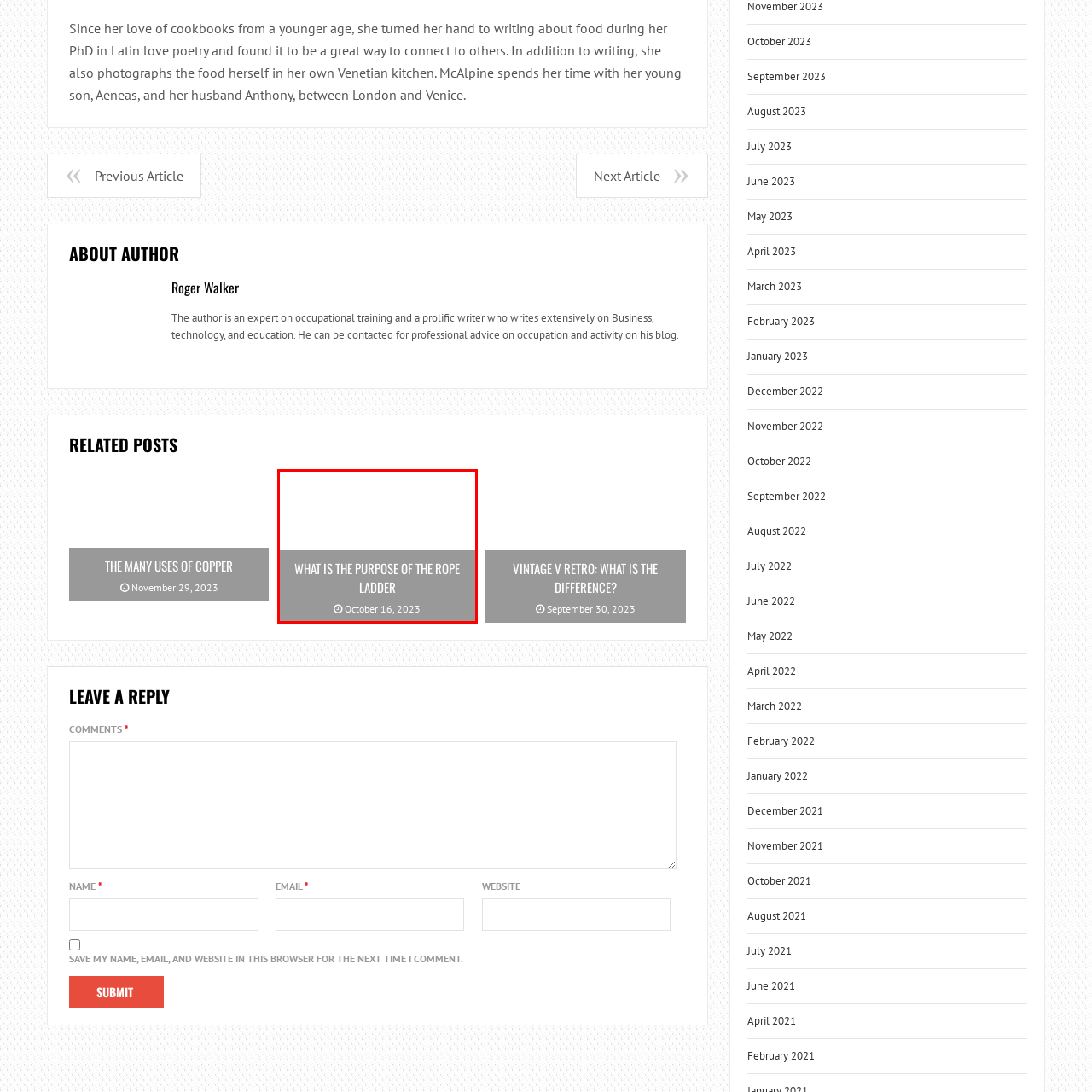Give an in-depth description of the image highlighted with the red boundary.

The image features the title "What is the Purpose of the Rope Ladder," prominently displayed in a bold, striking font. Below the title, there's a timestamp indicating the publication date, "October 16, 2023," suggesting that the content is recent and relevant. This visual design aims to draw the reader's attention to the topic at hand, which likely explores the various functions and historical significance of rope ladders. The overall aesthetic has a clean, modern look that enhances readability, making it an inviting entry point for readers interested in the subject matter.